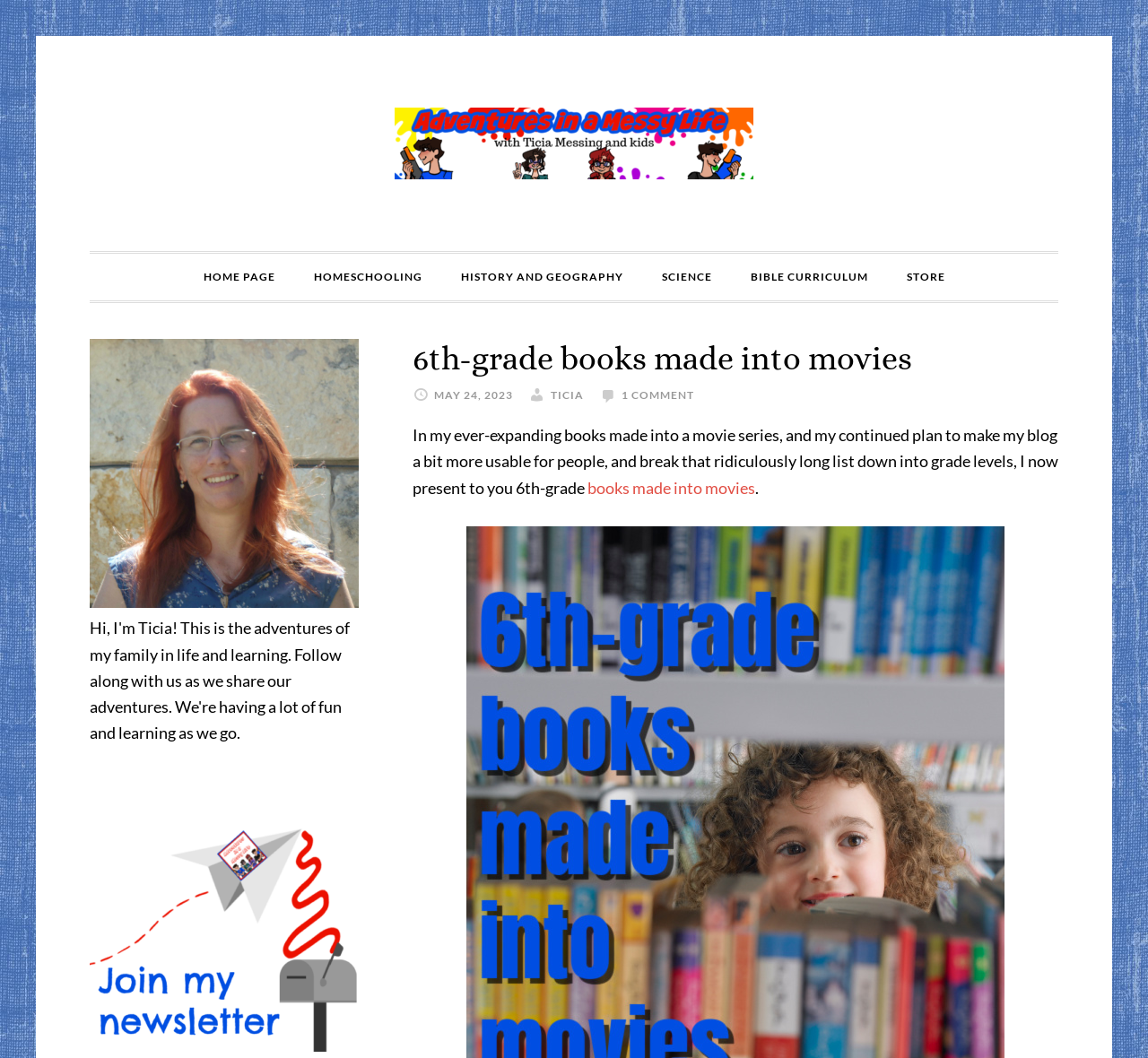Please extract and provide the main headline of the webpage.

6th-grade books made into movies